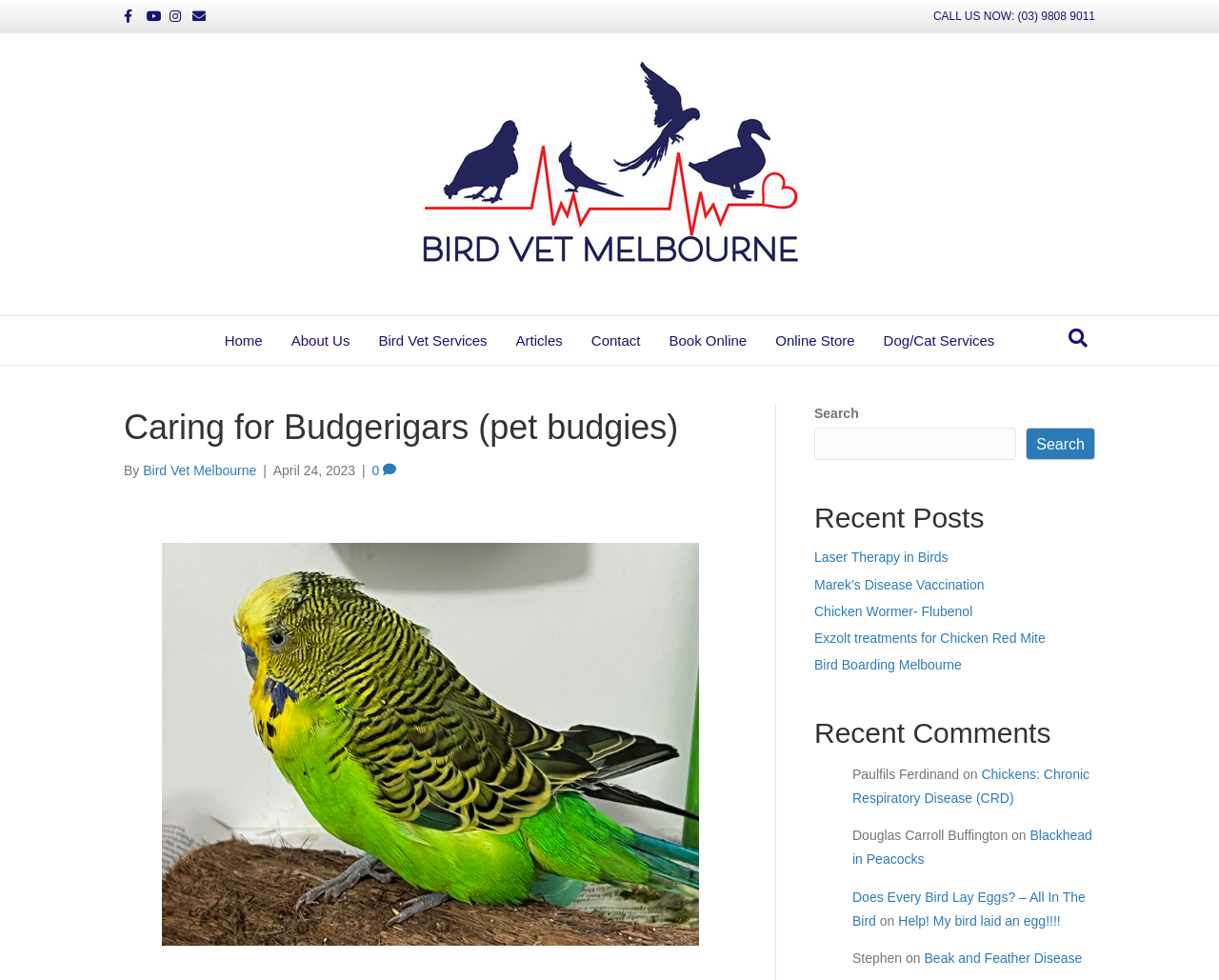Carefully observe the image and respond to the question with a detailed answer:
How many social media links are there?

There are four social media links located at the top left corner of the webpage, which are Facebook, Youtube, Instagram, and Email.